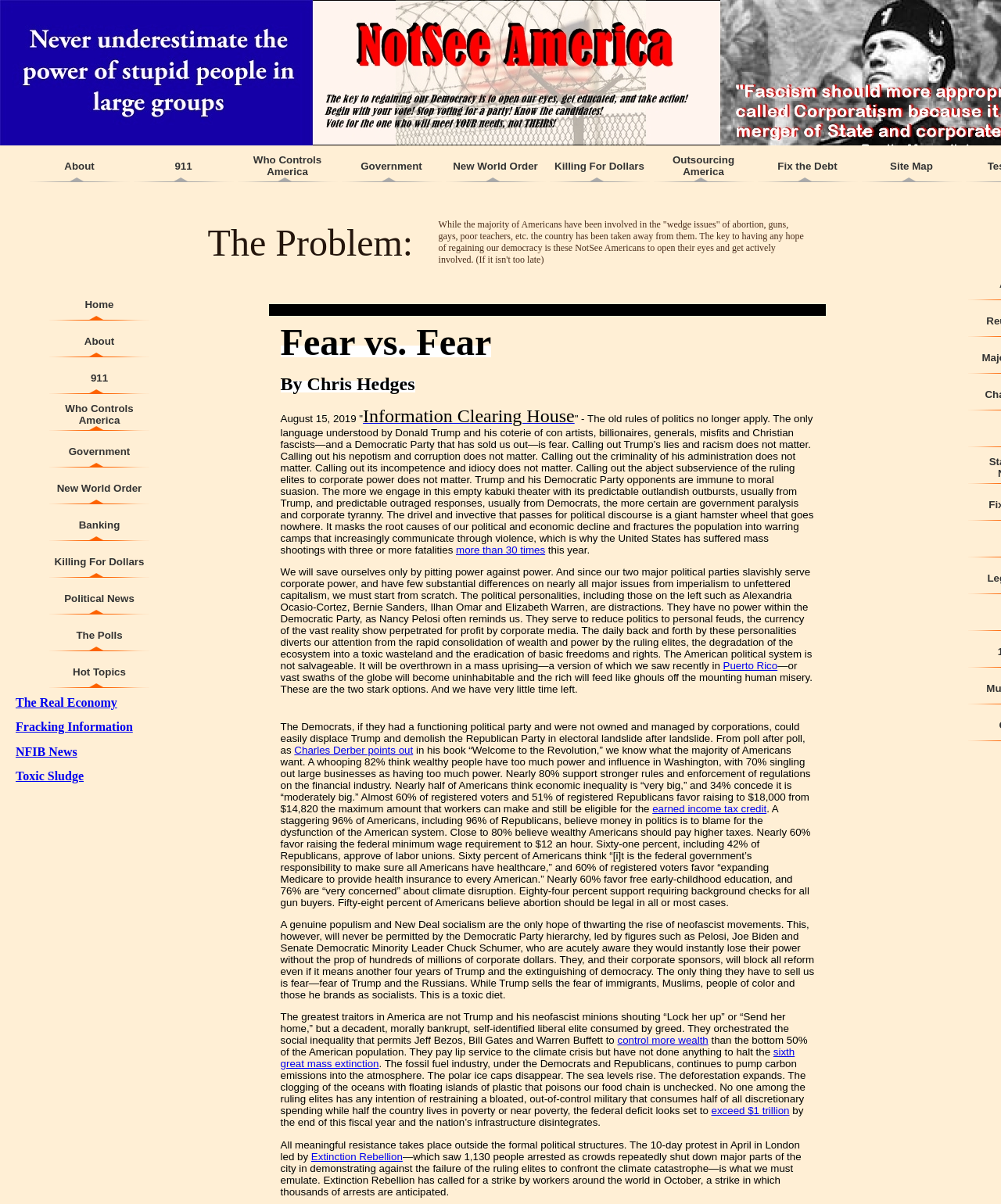Can you pinpoint the bounding box coordinates for the clickable element required for this instruction: "Explore Who Controls America"? The coordinates should be four float numbers between 0 and 1, i.e., [left, top, right, bottom].

[0.237, 0.128, 0.337, 0.147]